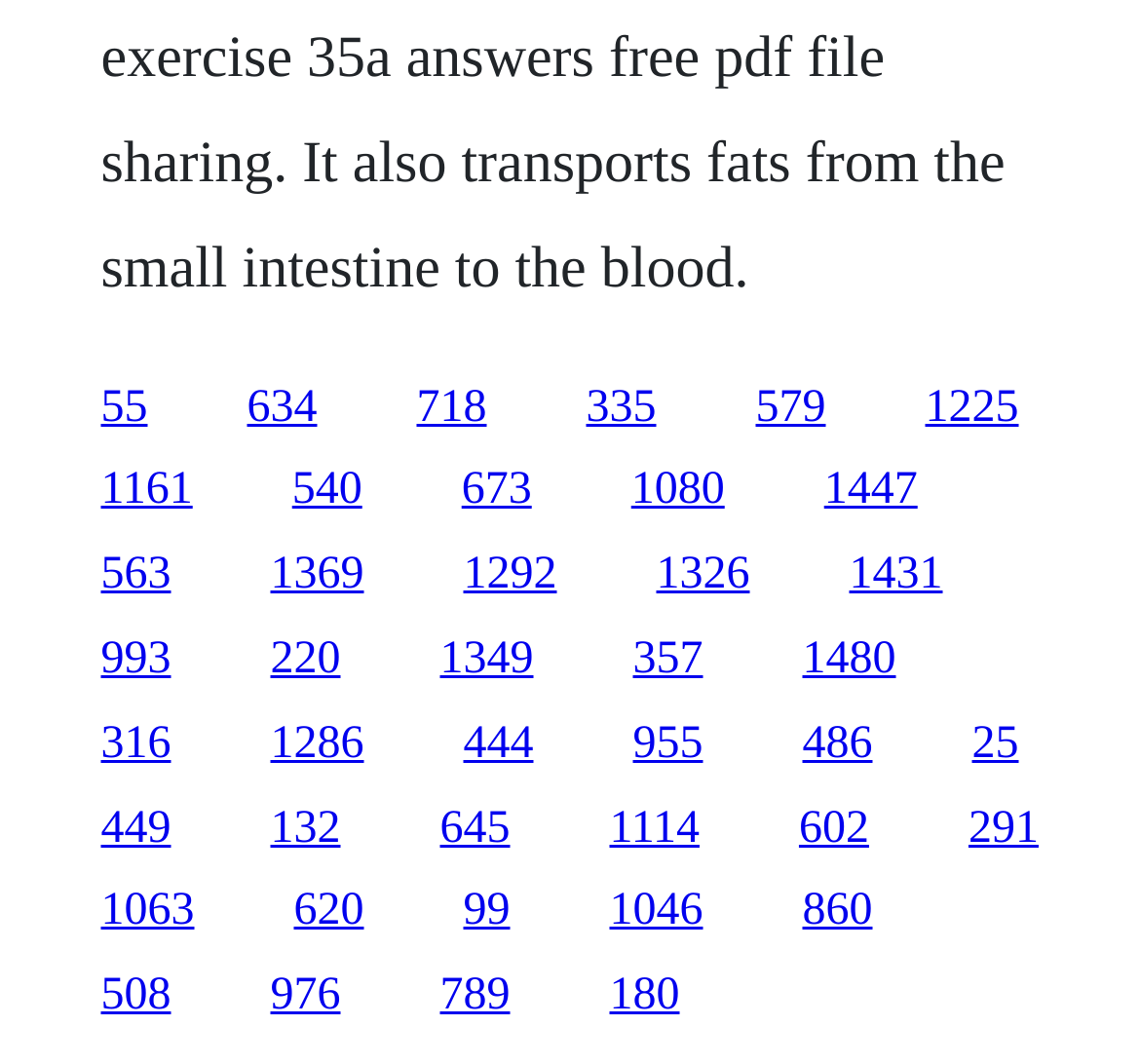Can you find the bounding box coordinates for the element that needs to be clicked to execute this instruction: "go to the page with link text 993"? The coordinates should be given as four float numbers between 0 and 1, i.e., [left, top, right, bottom].

[0.088, 0.596, 0.15, 0.643]